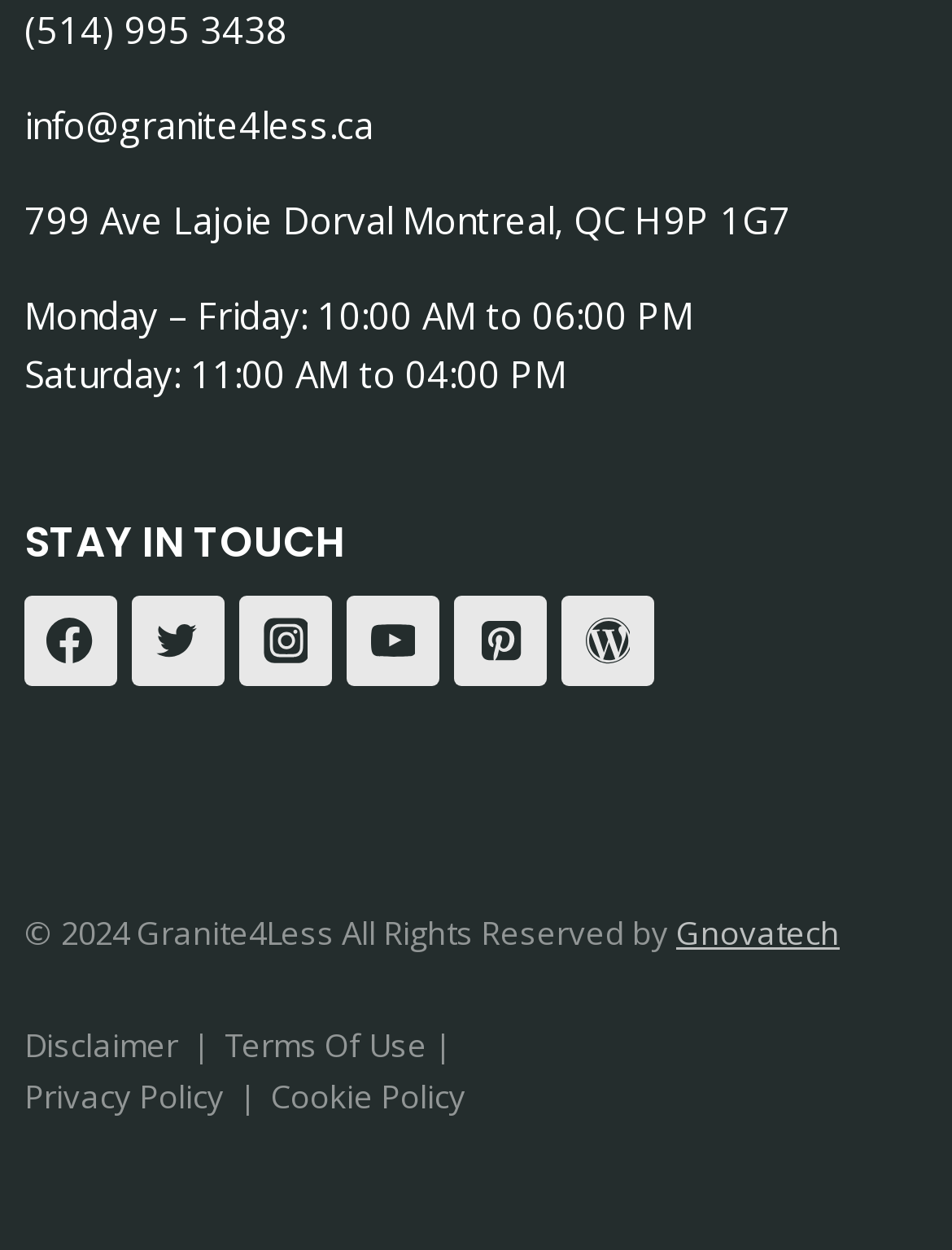How many social media platforms are linked on the webpage?
Provide an in-depth and detailed explanation in response to the question.

The social media platforms linked on the webpage are Facebook, Twitter, Instagram, YouTube, and Pinterest, which can be found in the link elements with corresponding image elements.